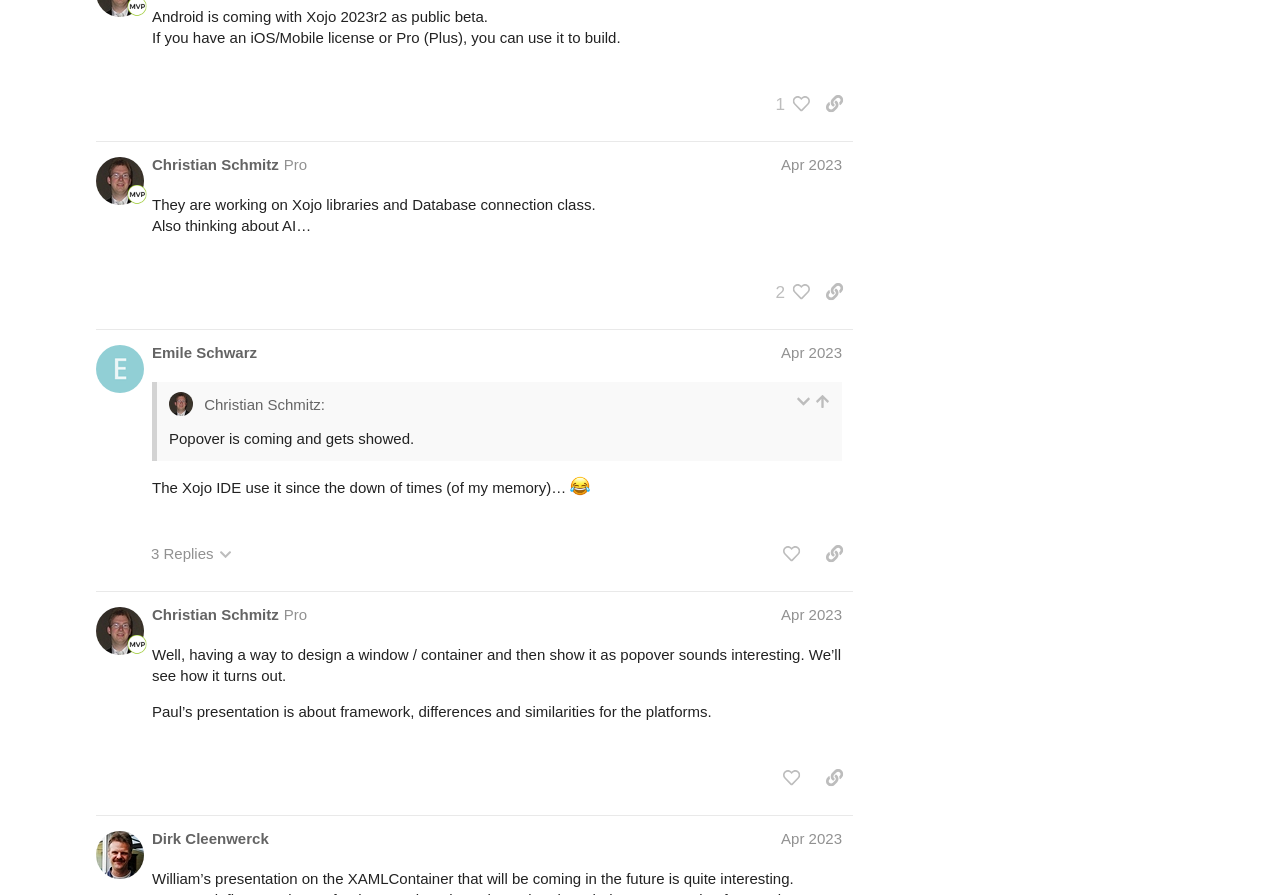Find the bounding box coordinates of the clickable area that will achieve the following instruction: "like this post".

[0.604, 0.415, 0.633, 0.453]